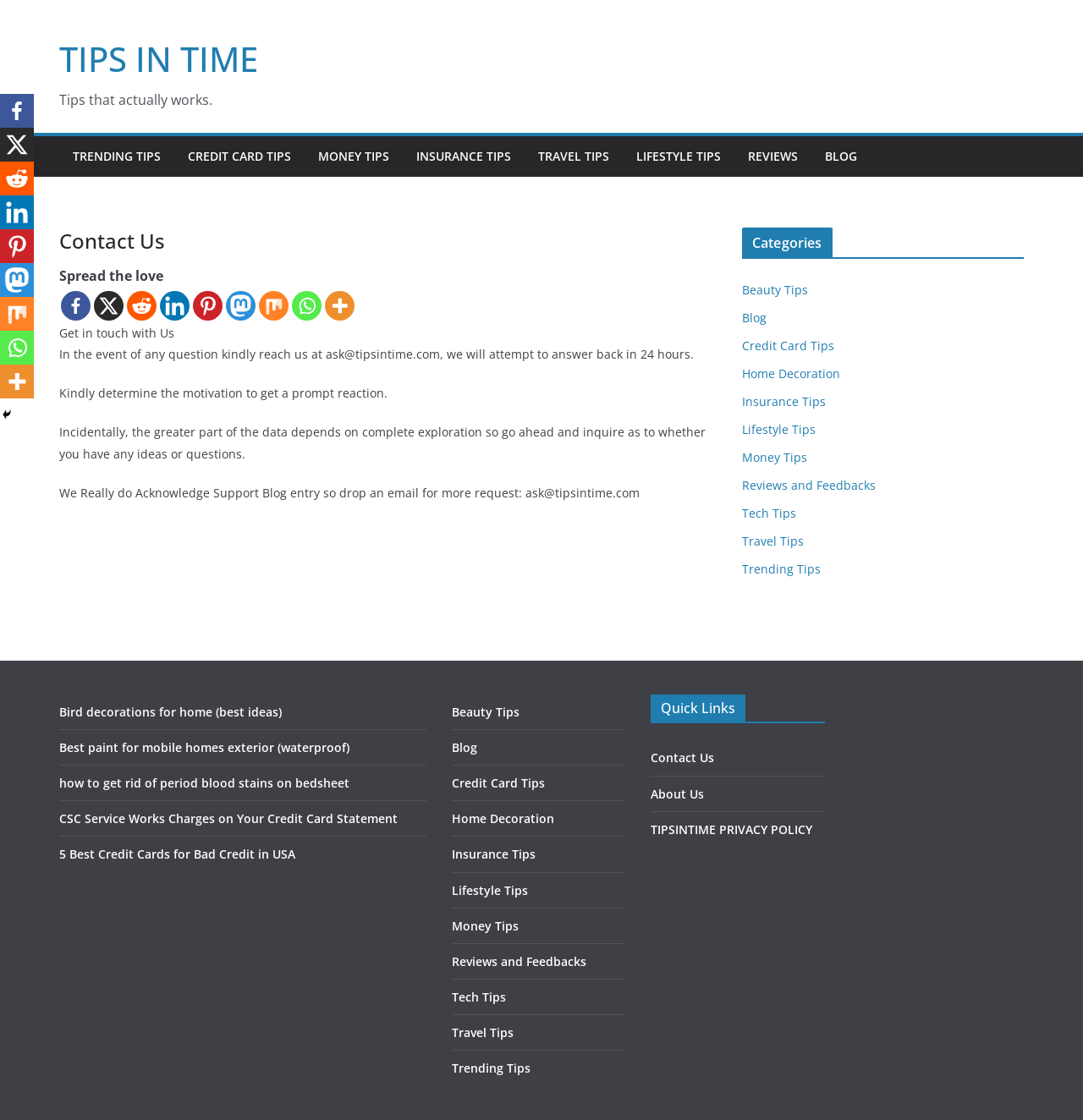Summarize the webpage with a detailed and informative caption.

The webpage is titled "Contact Us - TIPS IN TIME" and has a heading "TIPS IN TIME" at the top left corner. Below the title, there is a tagline "Tips that actually works." 

On the top navigation bar, there are several links, including "TRENDING TIPS", "CREDIT CARD TIPS", "MONEY TIPS", "INSURANCE TIPS", "TRAVEL TIPS", "LIFESTYLE TIPS", "REVIEWS", and "BLOG". 

The main content area is divided into two sections. On the left side, there is a section titled "Contact Us" with a heading and several paragraphs of text. The text explains how to get in touch with the website administrators, including an email address and a request to determine the motivation for a prompt response. 

Below the contact information, there are several social media links, including Facebook, X, Reddit, Linkedin, Pinterest, Mastodon, Mix, and Whatsapp. 

On the right side of the main content area, there is a section titled "Categories" with several links, including "Beauty Tips", "Blog", "Credit Card Tips", "Home Decoration", "Insurance Tips", "Lifestyle Tips", "Money Tips", "Reviews and Feedbacks", "Tech Tips", "Travel Tips", and "Trending Tips". 

At the bottom of the page, there are three columns of links. The left column has several article links, including "Bird decorations for home (best ideas)", "Best paint for mobile homes exterior (waterproof)", and "how to get rid of period blood stains on bedsheet". The middle column has links to various categories, including "Beauty Tips", "Blog", "Credit Card Tips", and others. The right column has a heading "Quick Links" with links to "Contact Us", "About Us", and "TIPSINTIME PRIVACY POLICY".